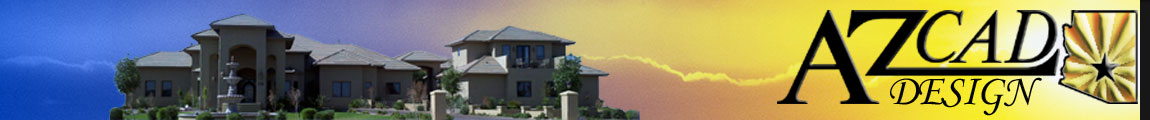What is the color of the backdrop at the top?
Based on the image, answer the question with a single word or brief phrase.

Serene blue